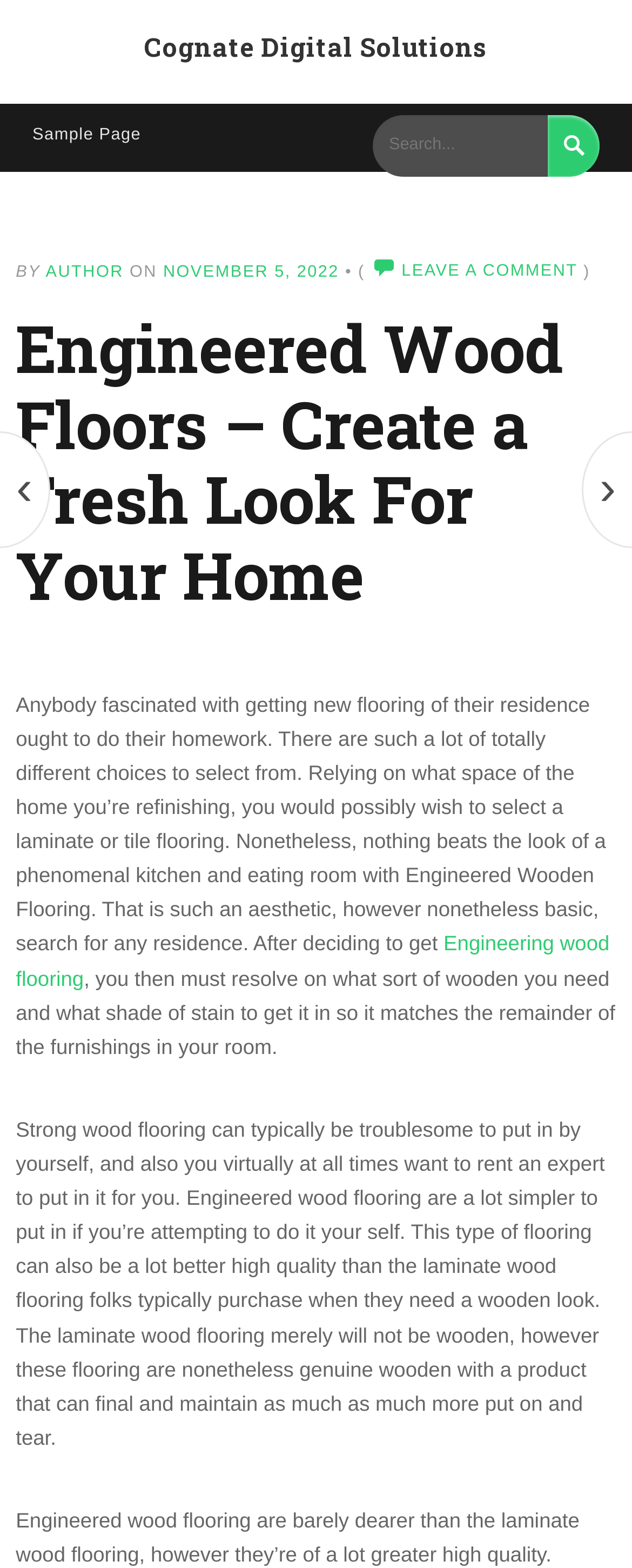Determine the bounding box coordinates of the clickable region to follow the instruction: "Read more about 'Engineering wood flooring'".

[0.025, 0.594, 0.964, 0.631]